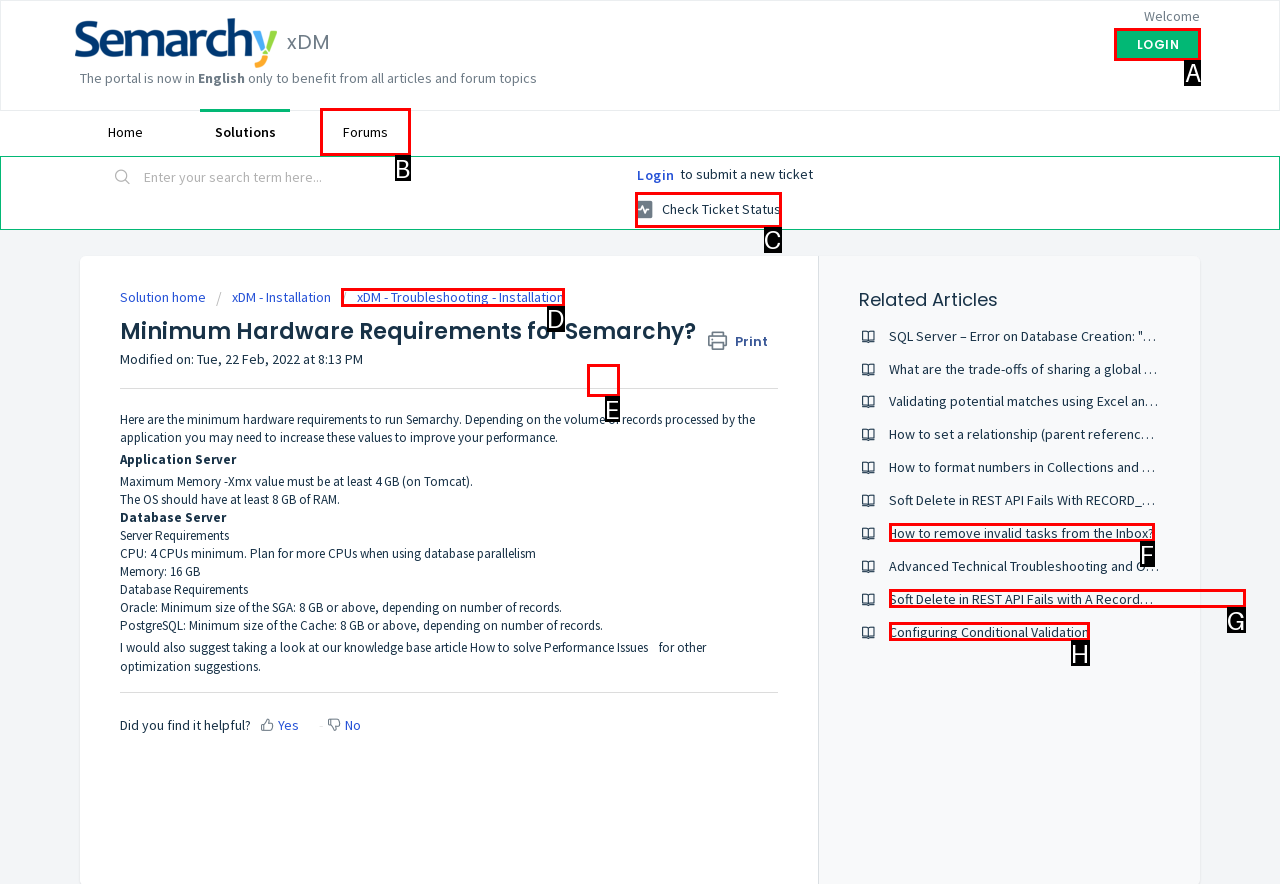Based on the choices marked in the screenshot, which letter represents the correct UI element to perform the task: Click the 'LOGIN' button?

A